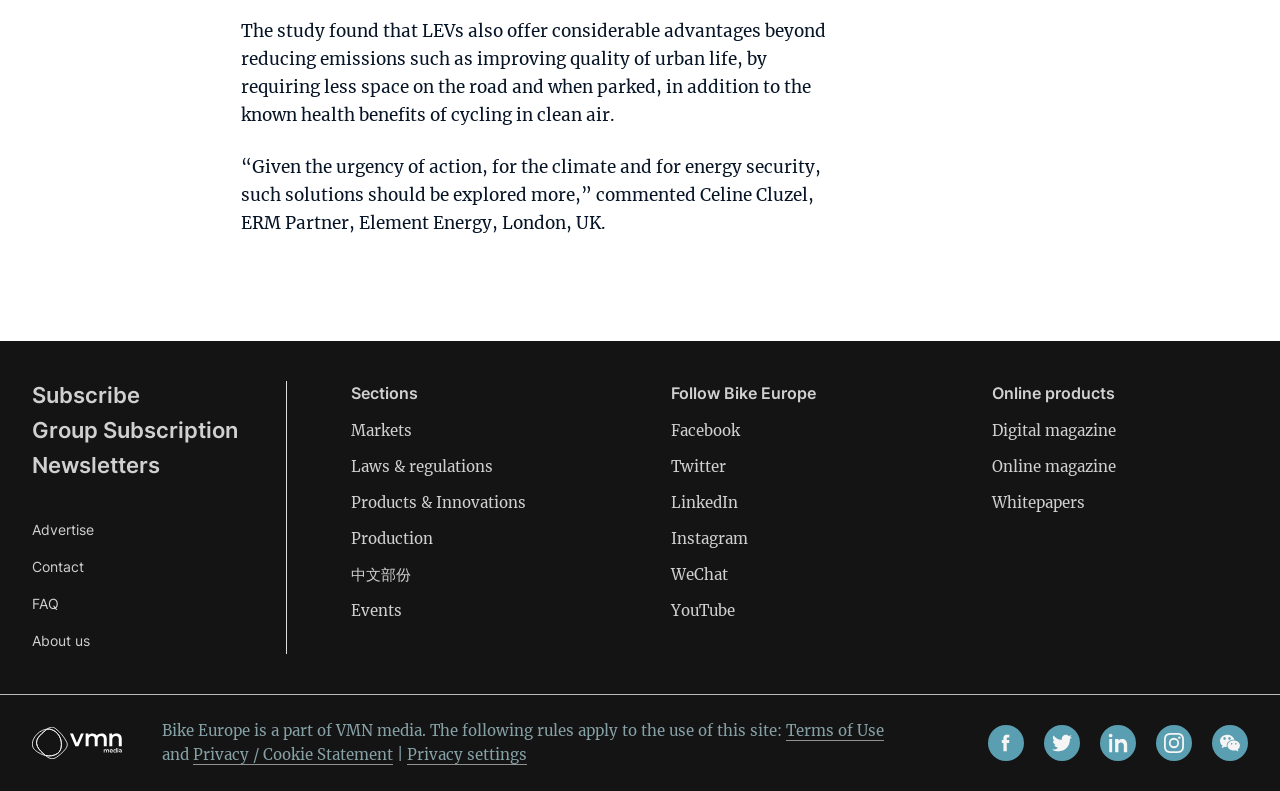What is the purpose of the 'Subscribe' link?
Using the image, answer in one word or phrase.

To subscribe to newsletters